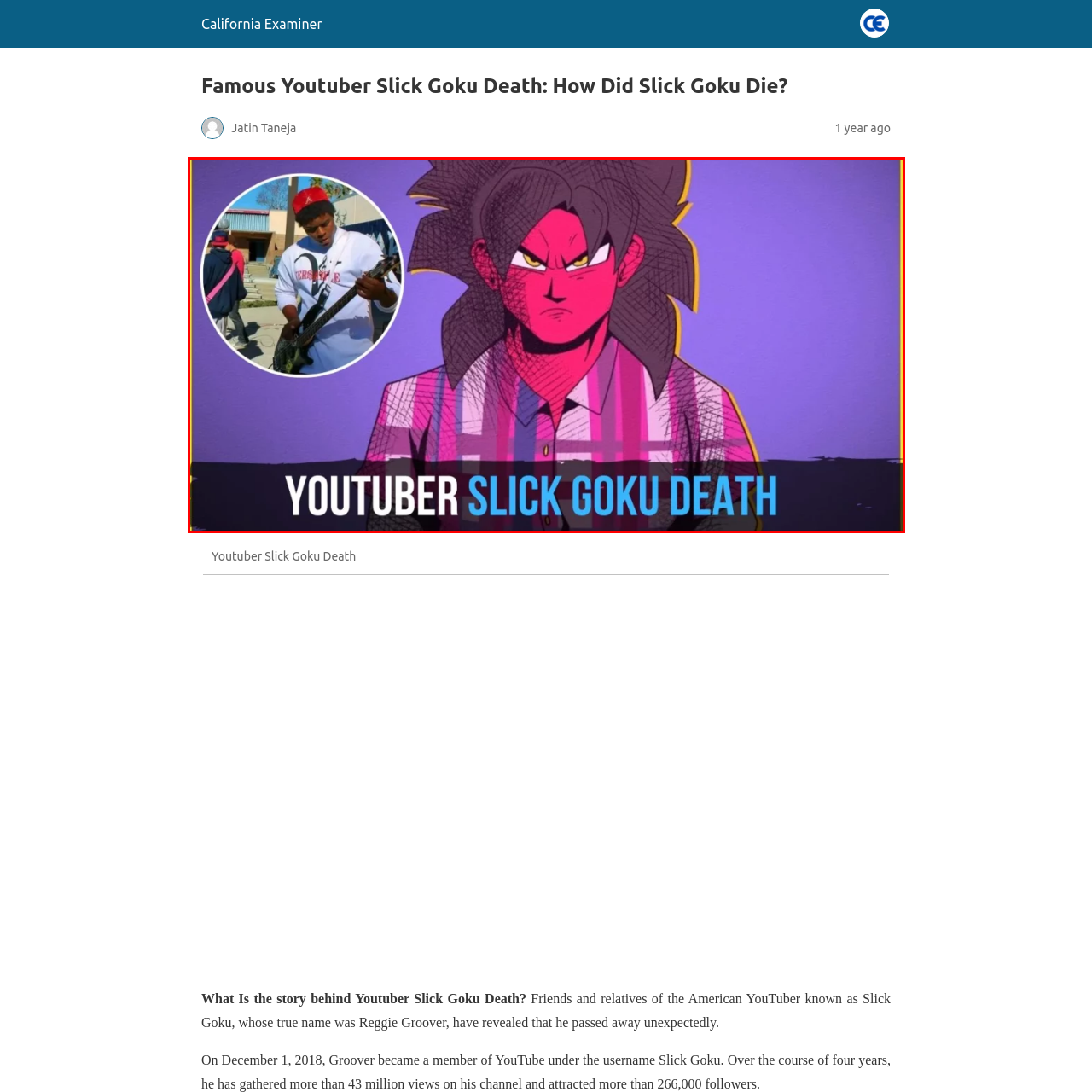Analyze the image surrounded by the red box and respond concisely: What is Slick Goku's real name?

Reggie Groover